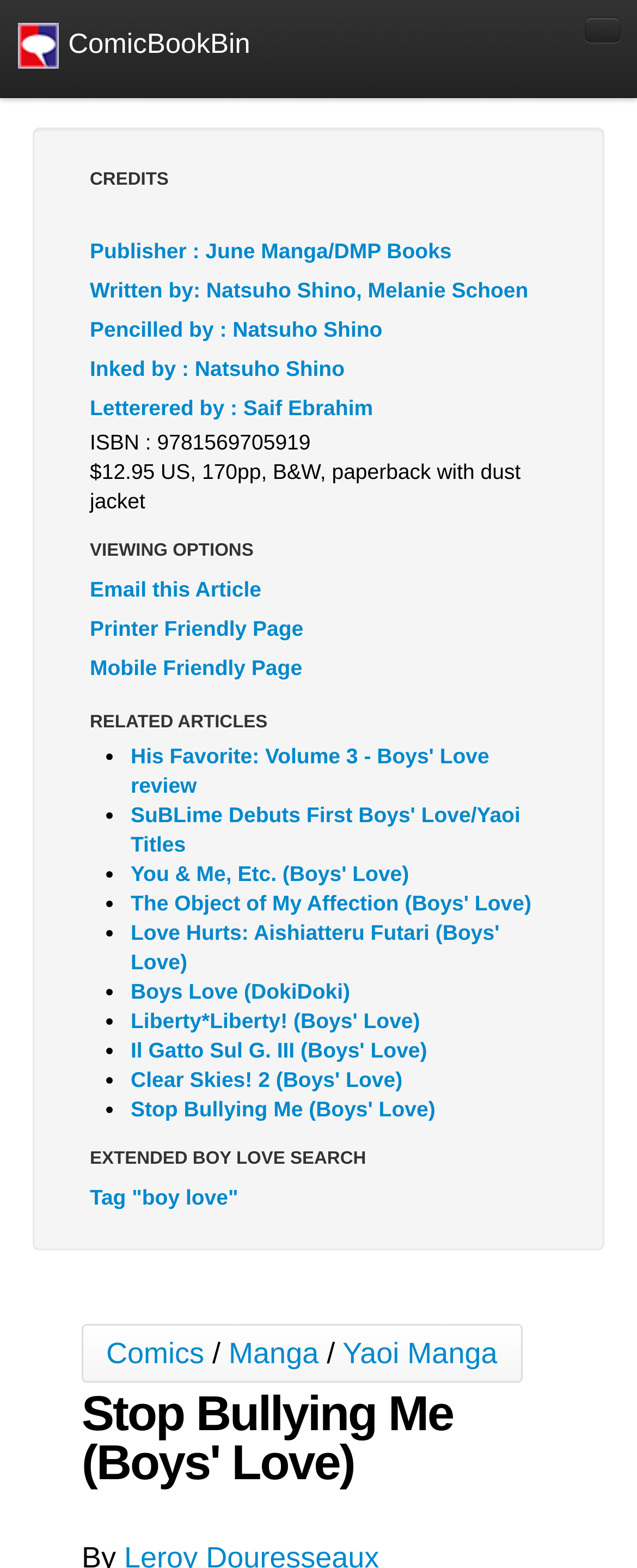Locate the bounding box coordinates of the item that should be clicked to fulfill the instruction: "Search for boy love comics".

[0.103, 0.752, 0.897, 0.777]